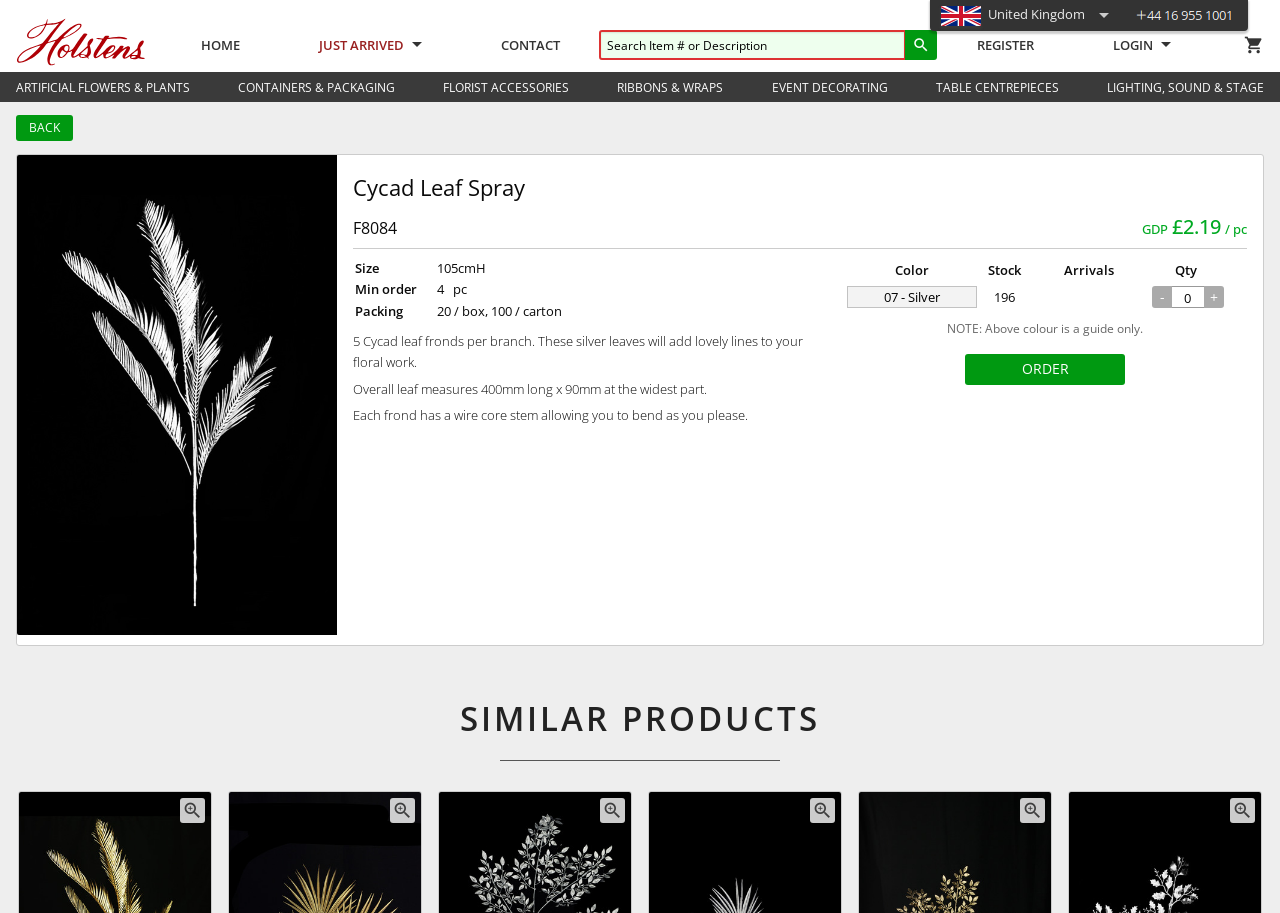Using the element description Popular destinations, predict the bounding box coordinates for the UI element. Provide the coordinates in (top-left x, top-left y, bottom-right x, bottom-right y) format with values ranging from 0 to 1.

None